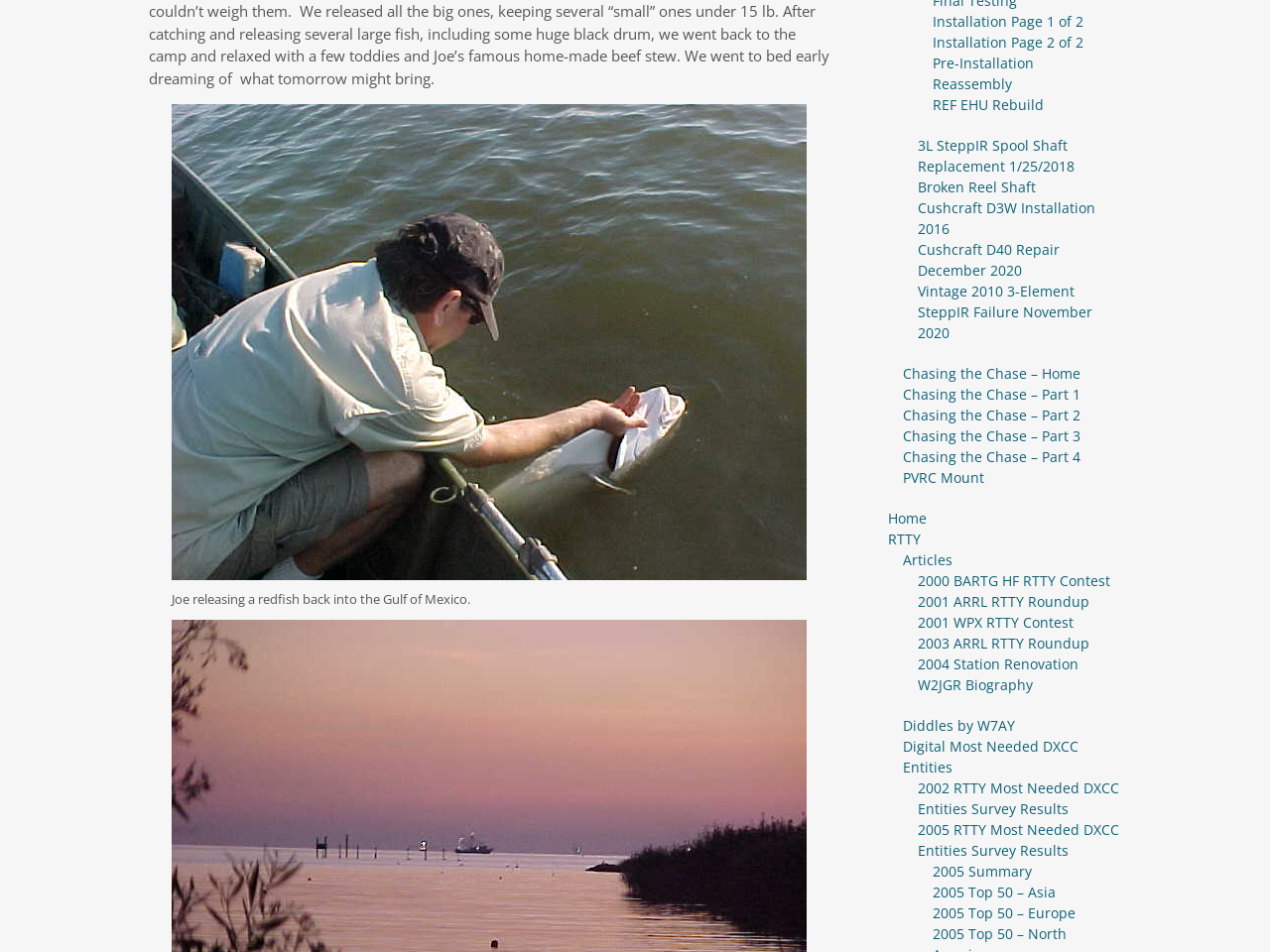How many links are there on the webpage?
Using the visual information, respond with a single word or phrase.

25